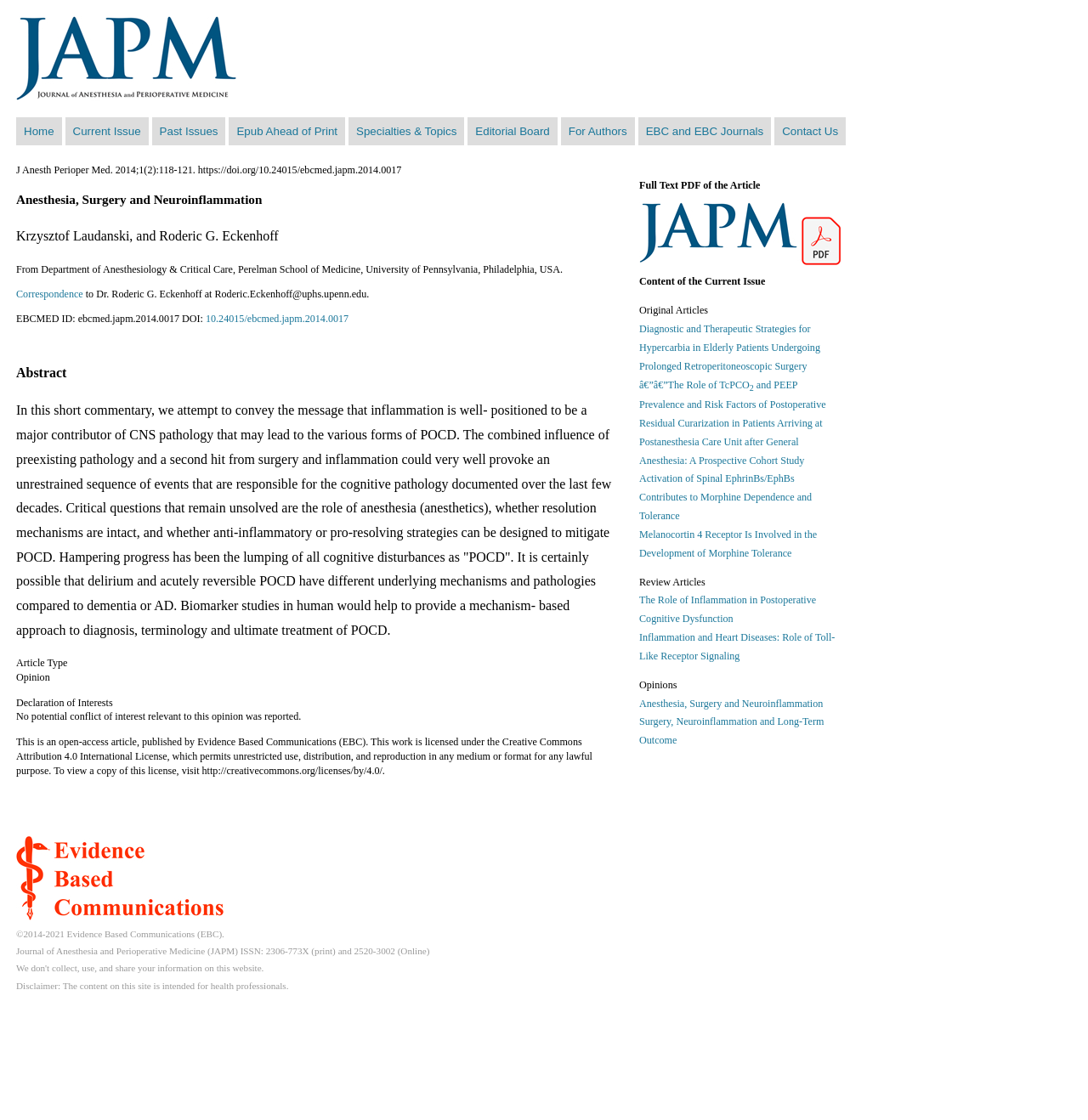What is the journal's ISSN?
Based on the visual details in the image, please answer the question thoroughly.

I found the journal's ISSN by looking at the section on the webpage that lists the journal's information, which includes the ISSN as '2306-773X (print) and 2520-3002 (Online)'.